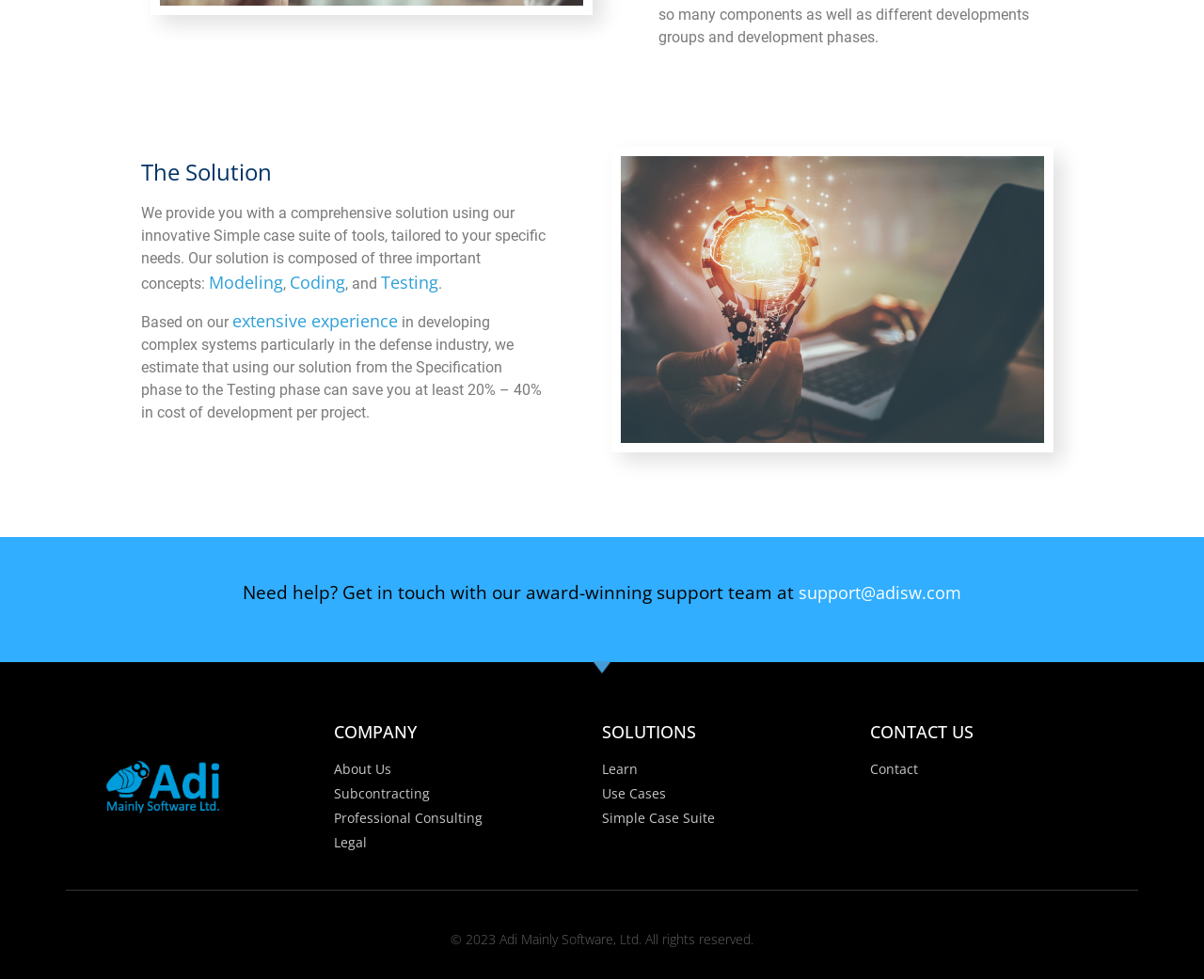Kindly provide the bounding box coordinates of the section you need to click on to fulfill the given instruction: "Get in touch with the support team".

[0.663, 0.593, 0.798, 0.616]